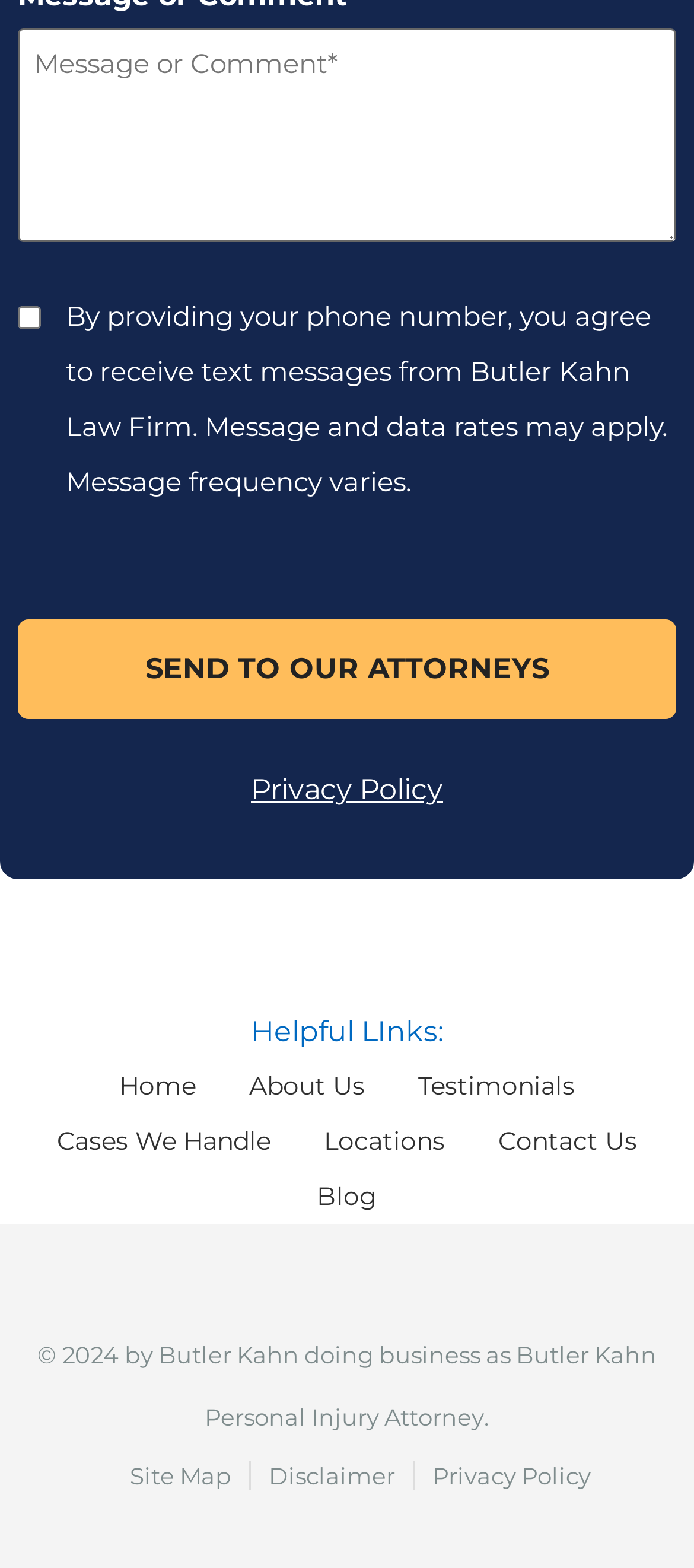Could you provide the bounding box coordinates for the portion of the screen to click to complete this instruction: "Send to our attorneys"?

[0.026, 0.395, 0.974, 0.459]